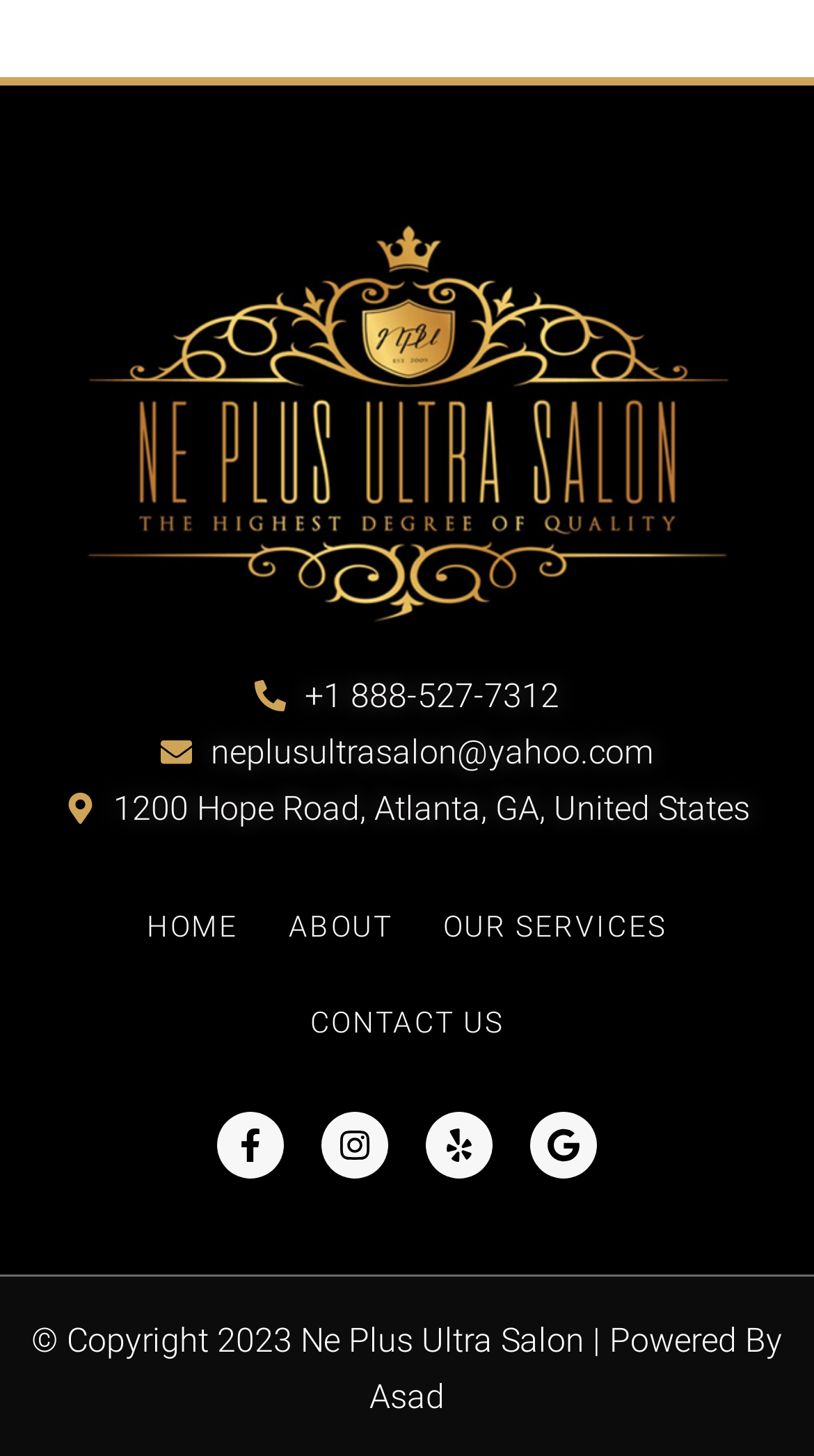Determine the bounding box coordinates of the element that should be clicked to execute the following command: "send an email to the salon".

[0.198, 0.497, 0.802, 0.536]